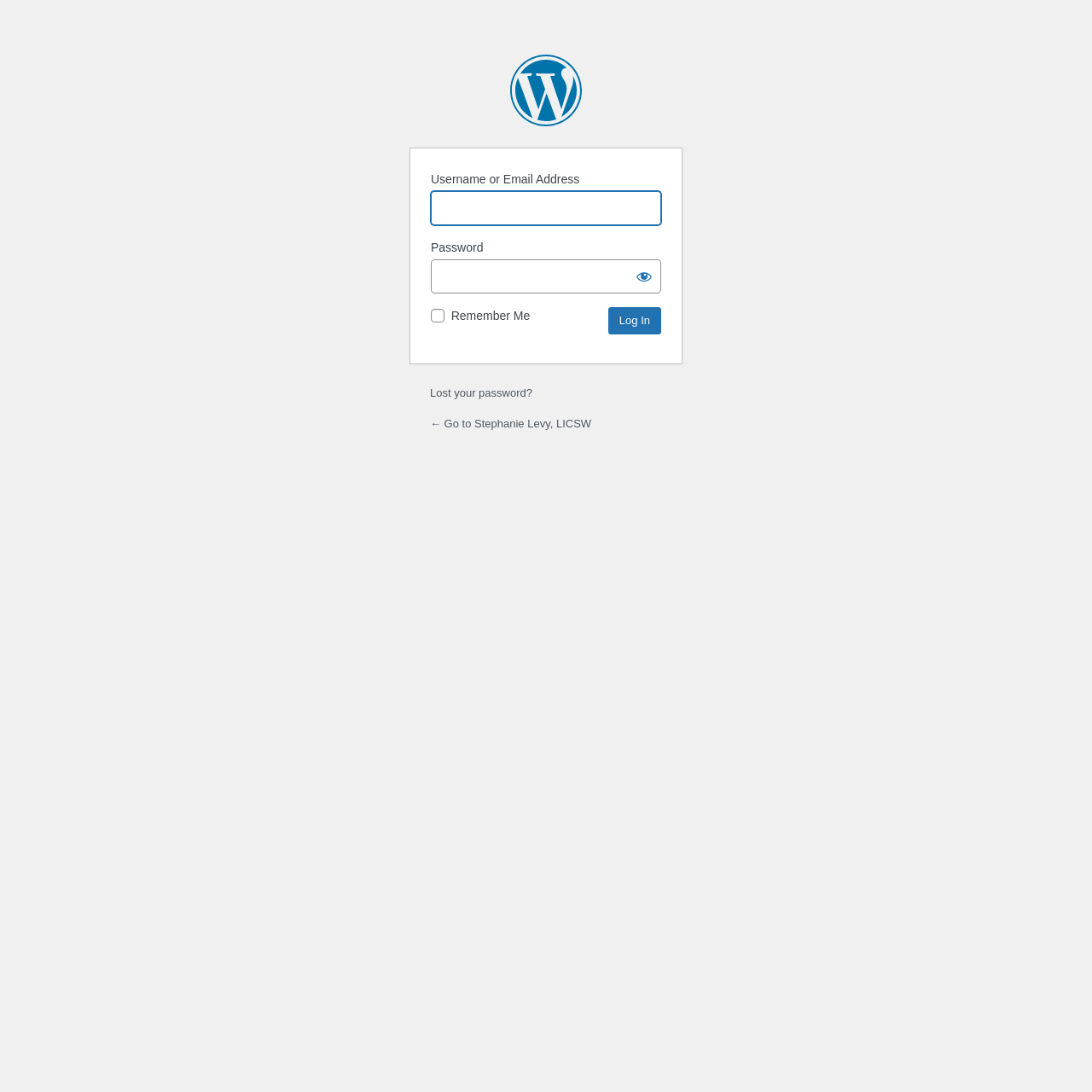Where does the '← Go to Stephanie Levy, LICSW' link lead to?
Utilize the image to construct a detailed and well-explained answer.

The '← Go to Stephanie Levy, LICSW' link is likely to redirect users to the main webpage or homepage of Stephanie Levy, LICSW, which is the owner of this WordPress site. This link serves as a navigation element to go back to the main page.